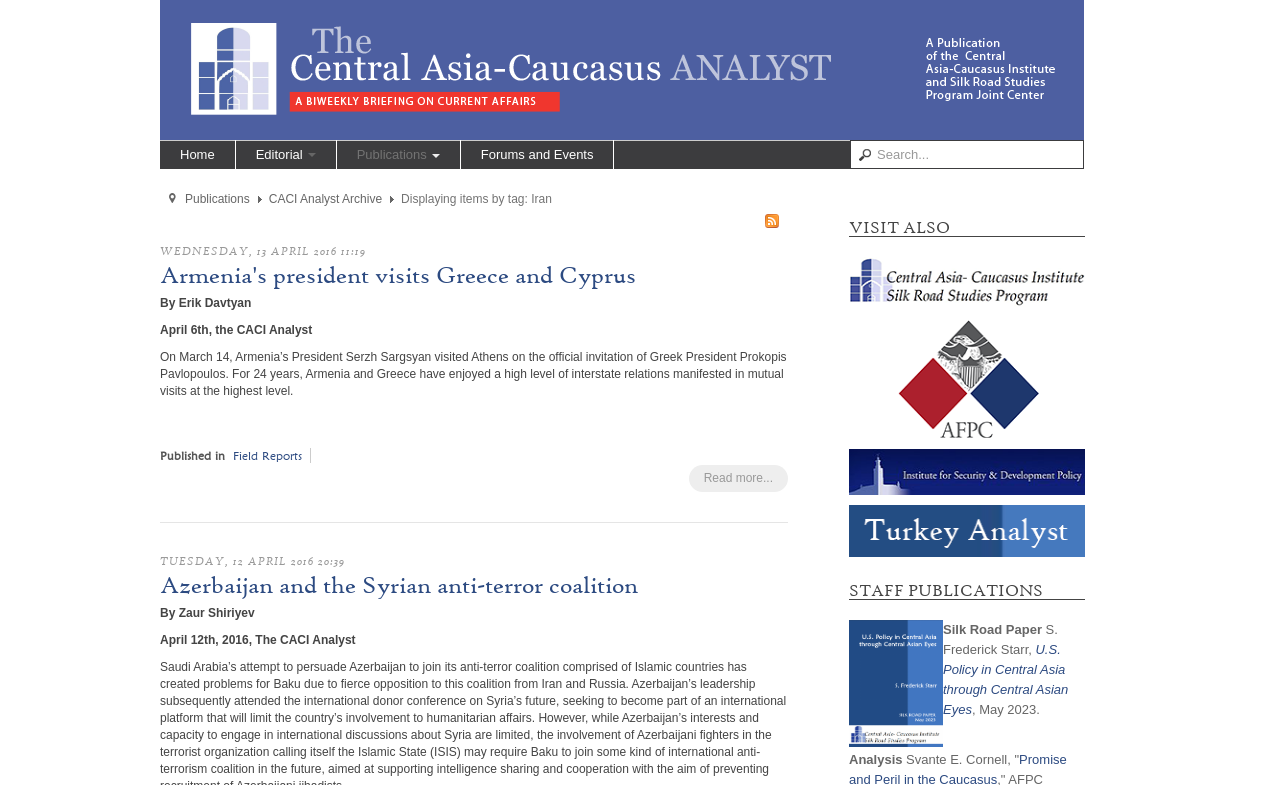How many articles are displayed on this page?
Please answer the question with a single word or phrase, referencing the image.

2